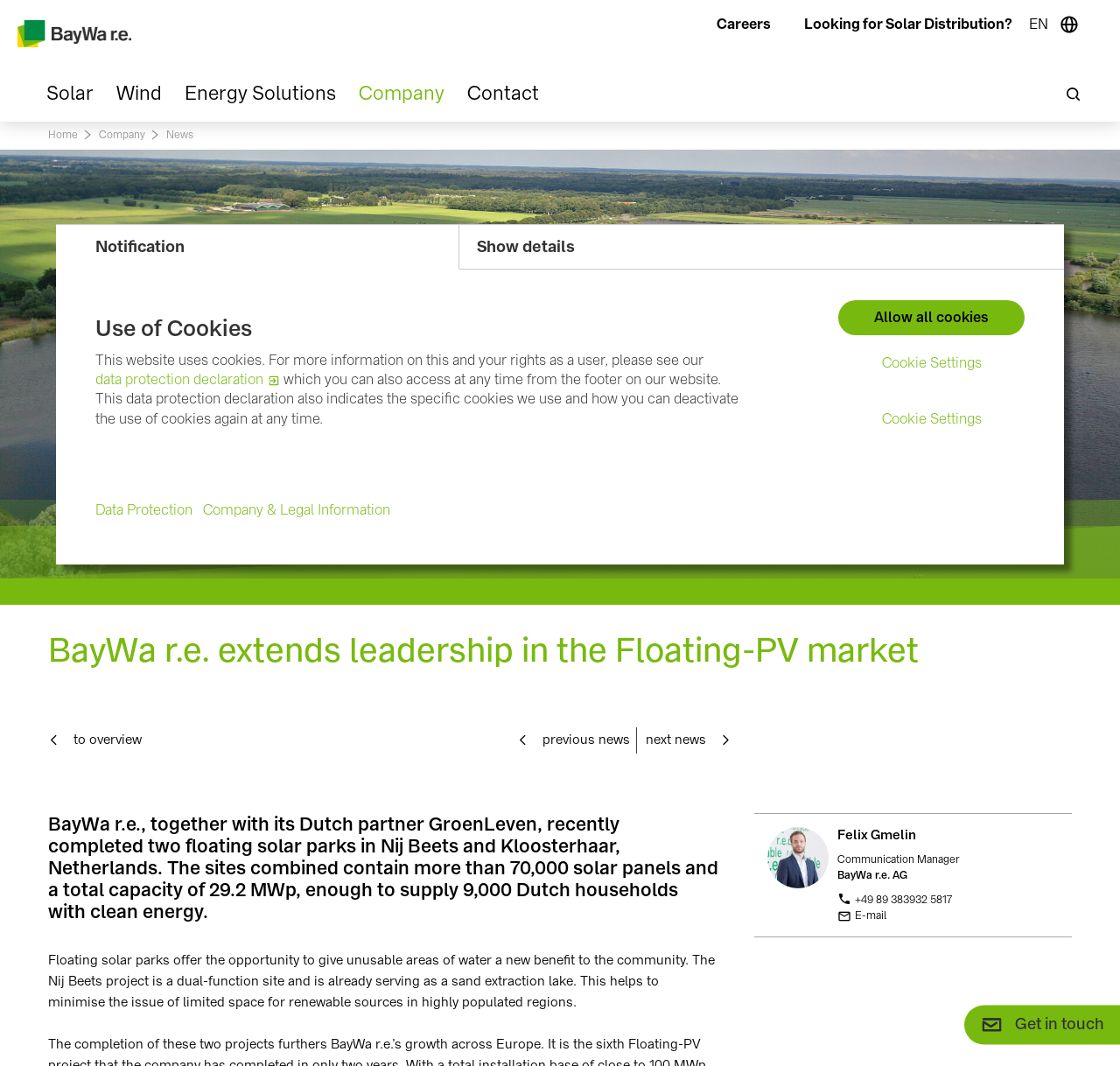Identify the coordinates of the bounding box for the element that must be clicked to accomplish the instruction: "Visit Bad Day Industries".

None